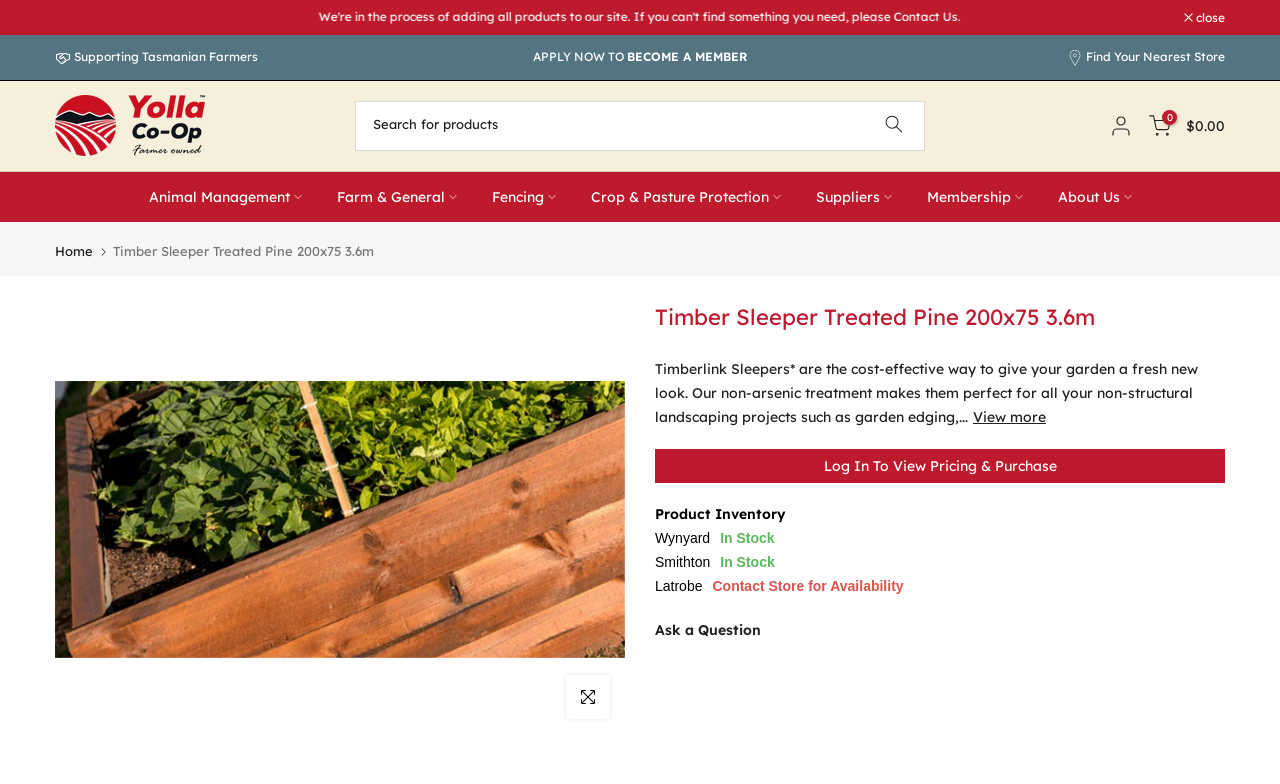Locate the headline of the webpage and generate its content.

Timber Sleeper Treated Pine 200x75 3.6m